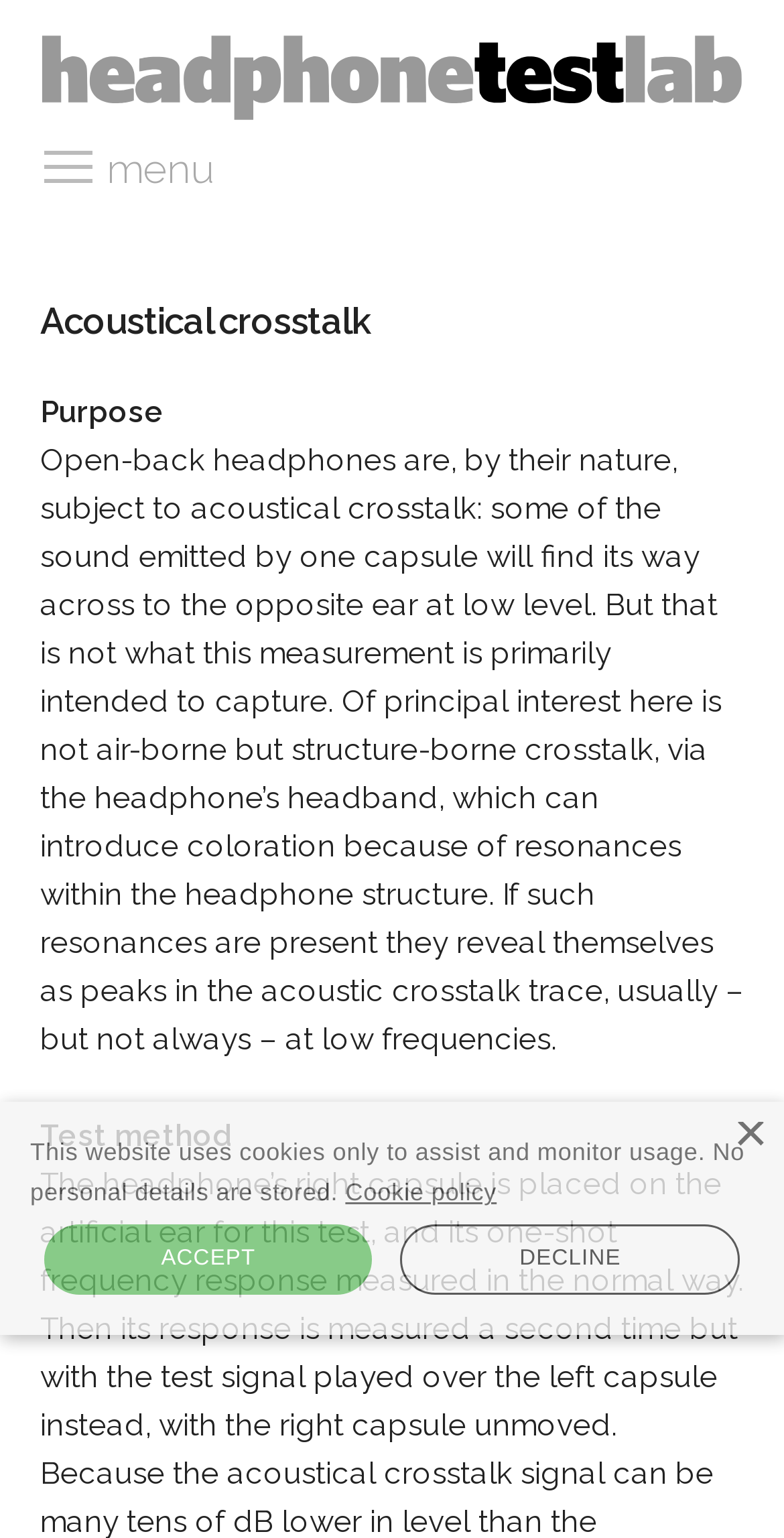Provide a thorough description of this webpage.

The webpage is about the Headphone Test Lab, specifically detailing how the tests are performed, with a focus on acoustical crosstalk. At the top, there is a link and an image, taking up almost the entire width of the page. Below them, there is a checkbox and a menu button labeled "menu". 

The main content of the page is divided into sections, with headings and paragraphs of text. The first section is headed "Acoustical crosstalk", followed by a paragraph explaining the concept of acoustical crosstalk in open-back headphones. This section takes up a significant portion of the page, spanning from the top to about the middle.

Below this section, there are two more sections, "Purpose" and "Test method", each with a brief heading and a shorter paragraph of text. The "Purpose" section is positioned to the left, while the "Test method" section is positioned below it.

At the bottom of the page, there is an alert box with a message about the website's cookie policy. The box spans the entire width of the page and contains a "Close" button at the top right corner. Inside the box, there is a message explaining the website's cookie usage, a link to the "Cookie policy", and two buttons, "ACCEPT" and "DECLINE", positioned side by side.